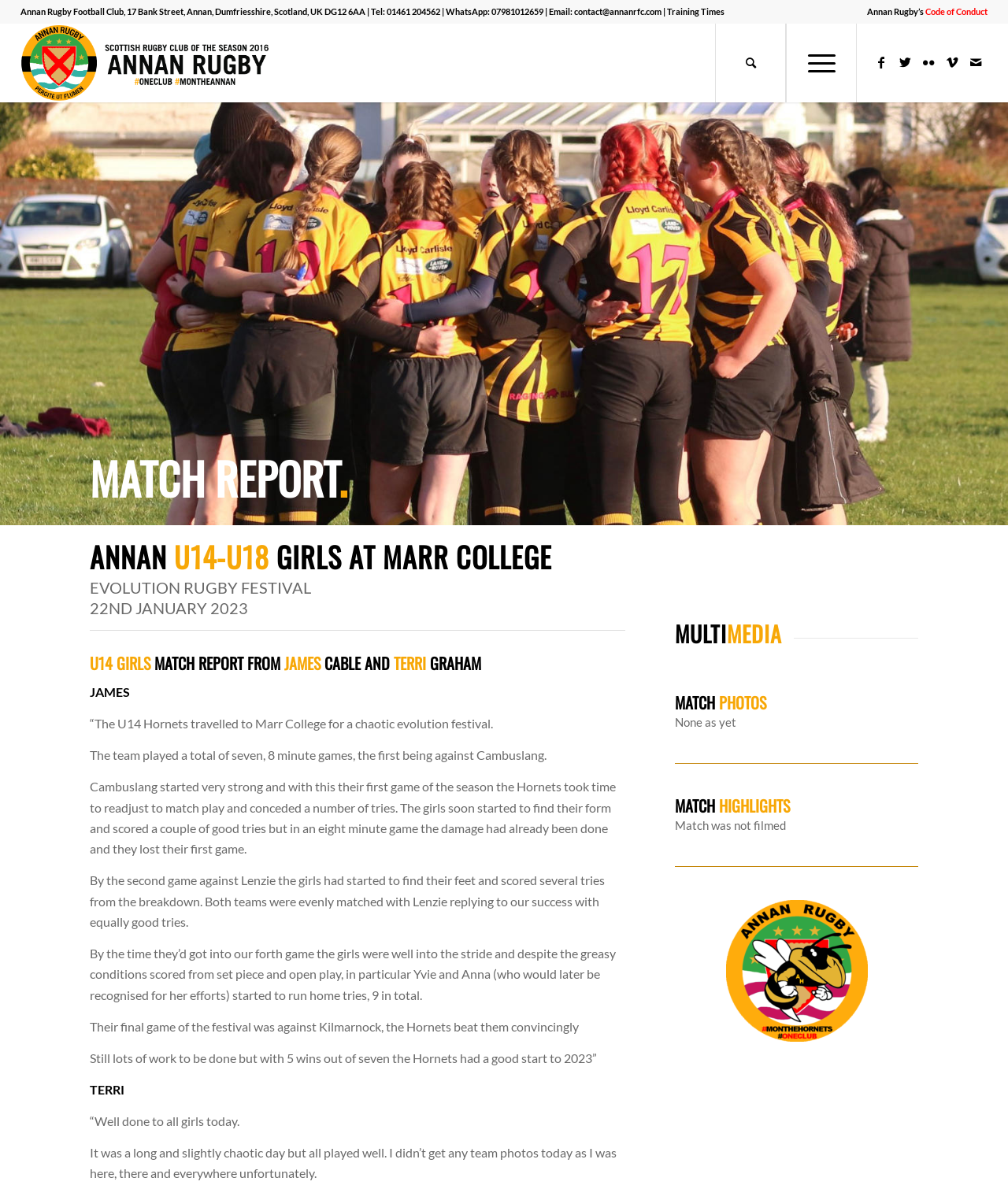Locate the bounding box coordinates of the clickable region necessary to complete the following instruction: "View Match Photos". Provide the coordinates in the format of four float numbers between 0 and 1, i.e., [left, top, right, bottom].

[0.67, 0.578, 0.911, 0.593]